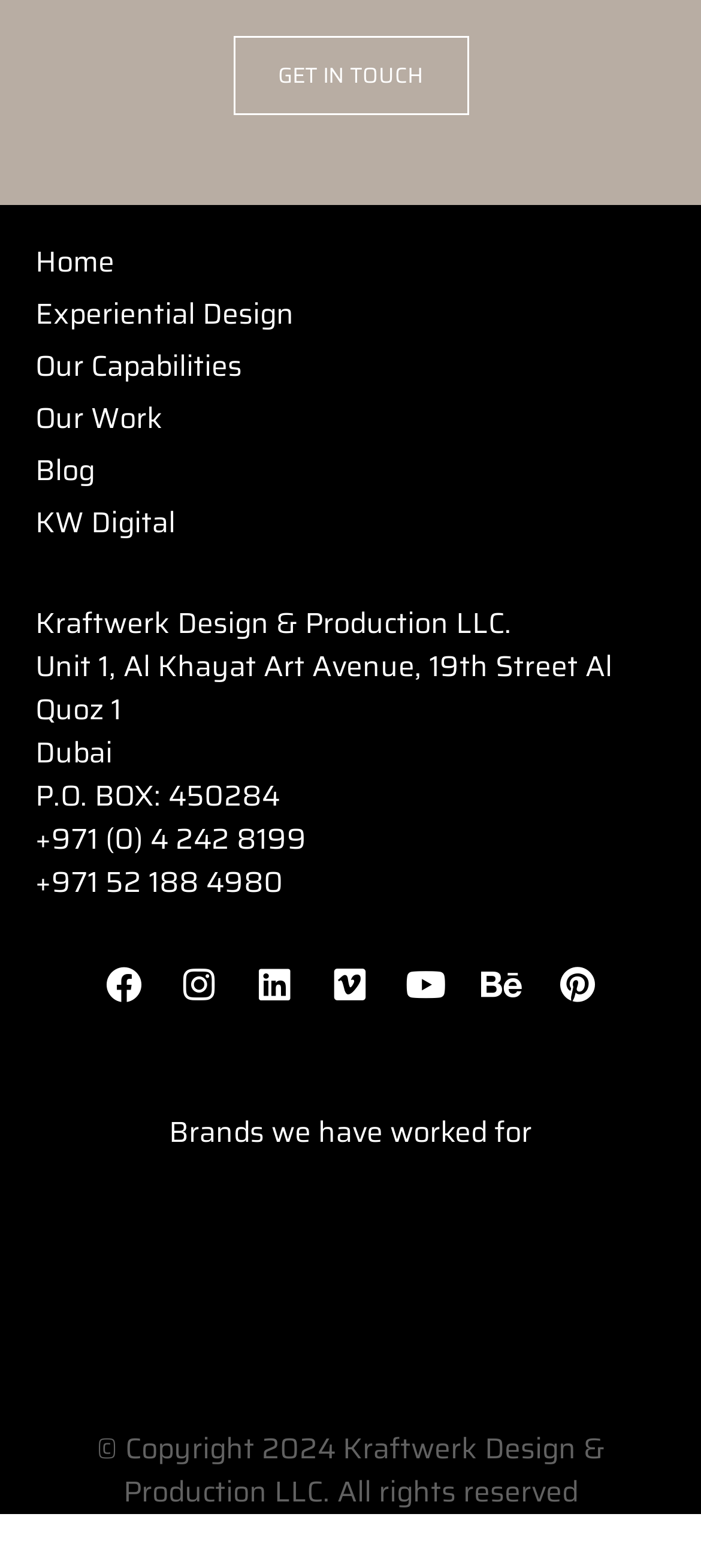Pinpoint the bounding box coordinates of the element that must be clicked to accomplish the following instruction: "View Kraftwerk Design & Production LLC.'s Facebook page". The coordinates should be in the format of four float numbers between 0 and 1, i.e., [left, top, right, bottom].

[0.126, 0.605, 0.228, 0.651]